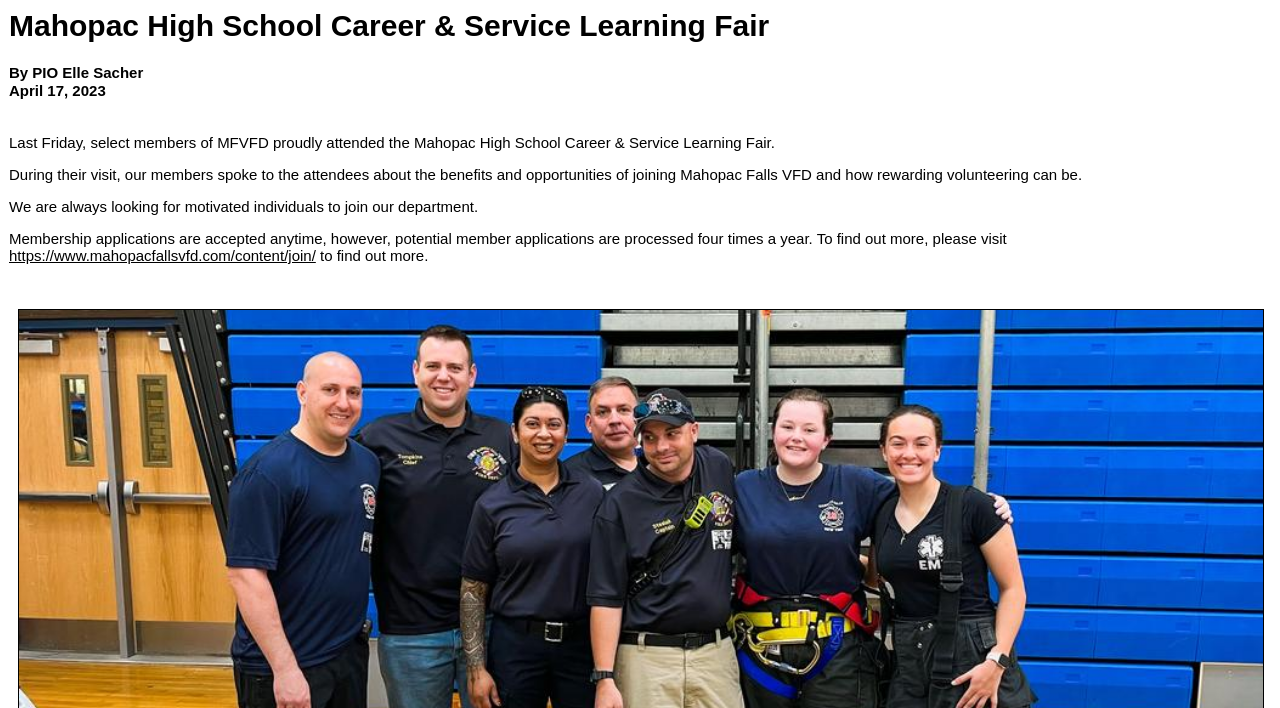Elaborate on the different components and information displayed on the webpage.

The webpage is about the Mahopac Falls Volunteer Fire Department. At the top, there is a title "Mahopac High School Career & Service Learning Fair". Below the title, there is a section with four rows of information. The first row is empty, the second row displays the author's name "By PIO Elle Sacher", the third row shows the date "April 17, 2023", and the fourth row is also empty. 

Below this section, there is a paragraph of text that describes the fire department's recent event at the Mahopac High School Career & Service Learning Fair. The text explains that the department's members attended the fair, spoke to attendees about the benefits of joining the fire department, and provided information on how to become a member. The paragraph also includes a link to the department's website for more information on joining.

The link to the department's website is positioned in the middle of the paragraph, slightly to the right of the top of the paragraph. There are no images on the page.